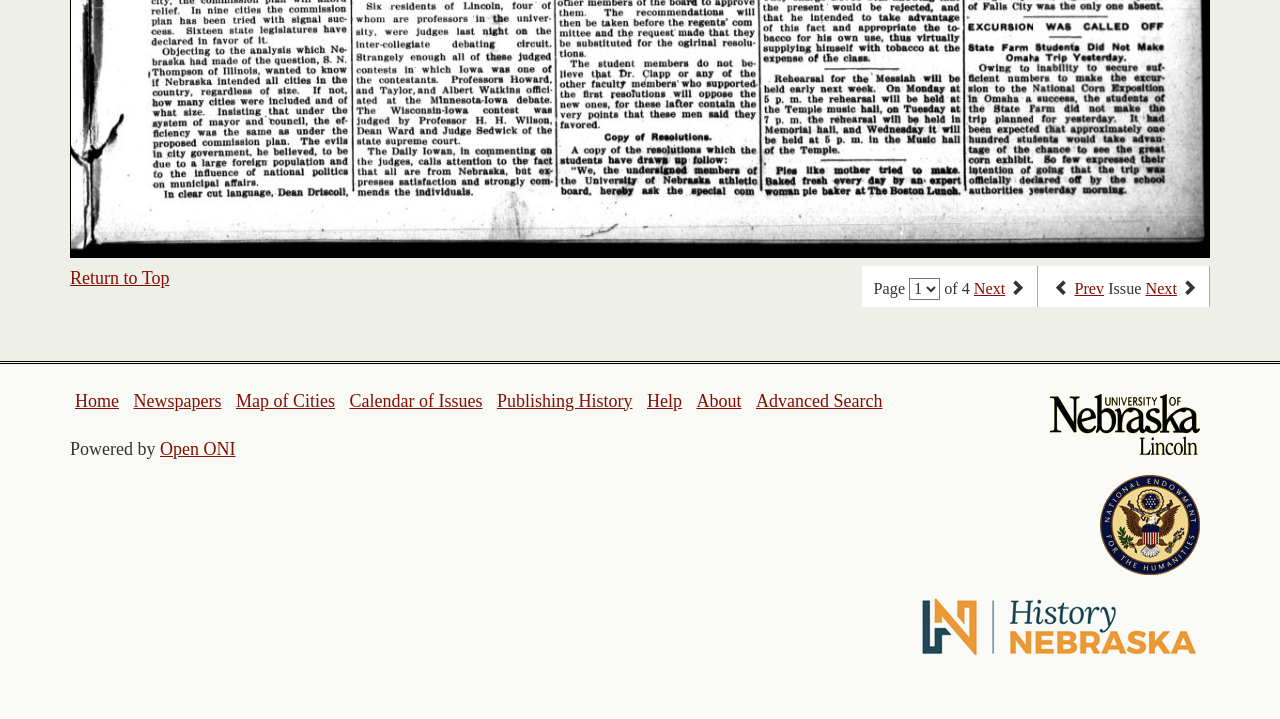Please identify the bounding box coordinates of the element's region that needs to be clicked to fulfill the following instruction: "Perform an advanced search". The bounding box coordinates should consist of four float numbers between 0 and 1, i.e., [left, top, right, bottom].

[0.591, 0.543, 0.689, 0.571]